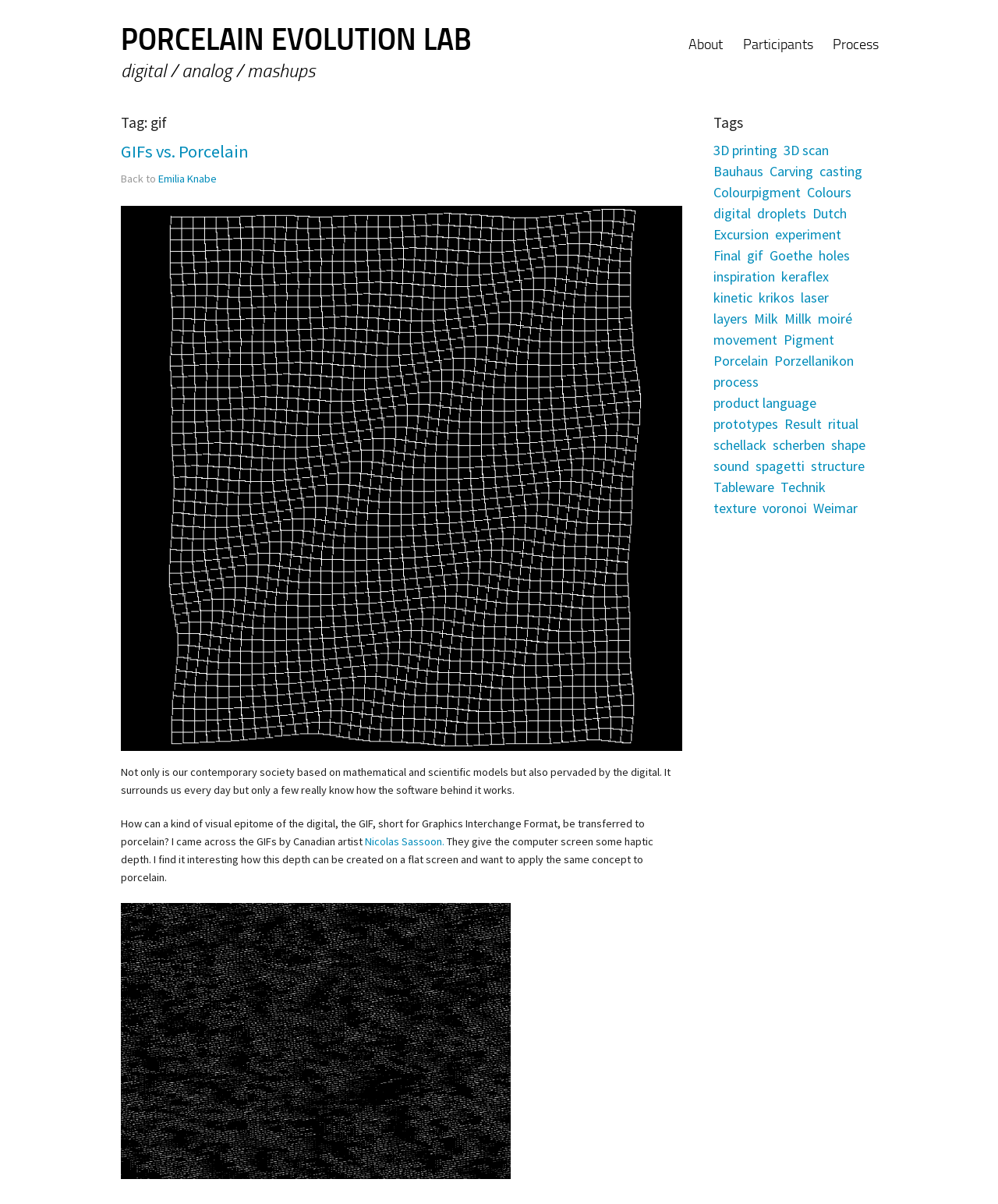Pinpoint the bounding box coordinates of the area that must be clicked to complete this instruction: "Explore the 'Process' section".

[0.825, 0.024, 0.891, 0.05]